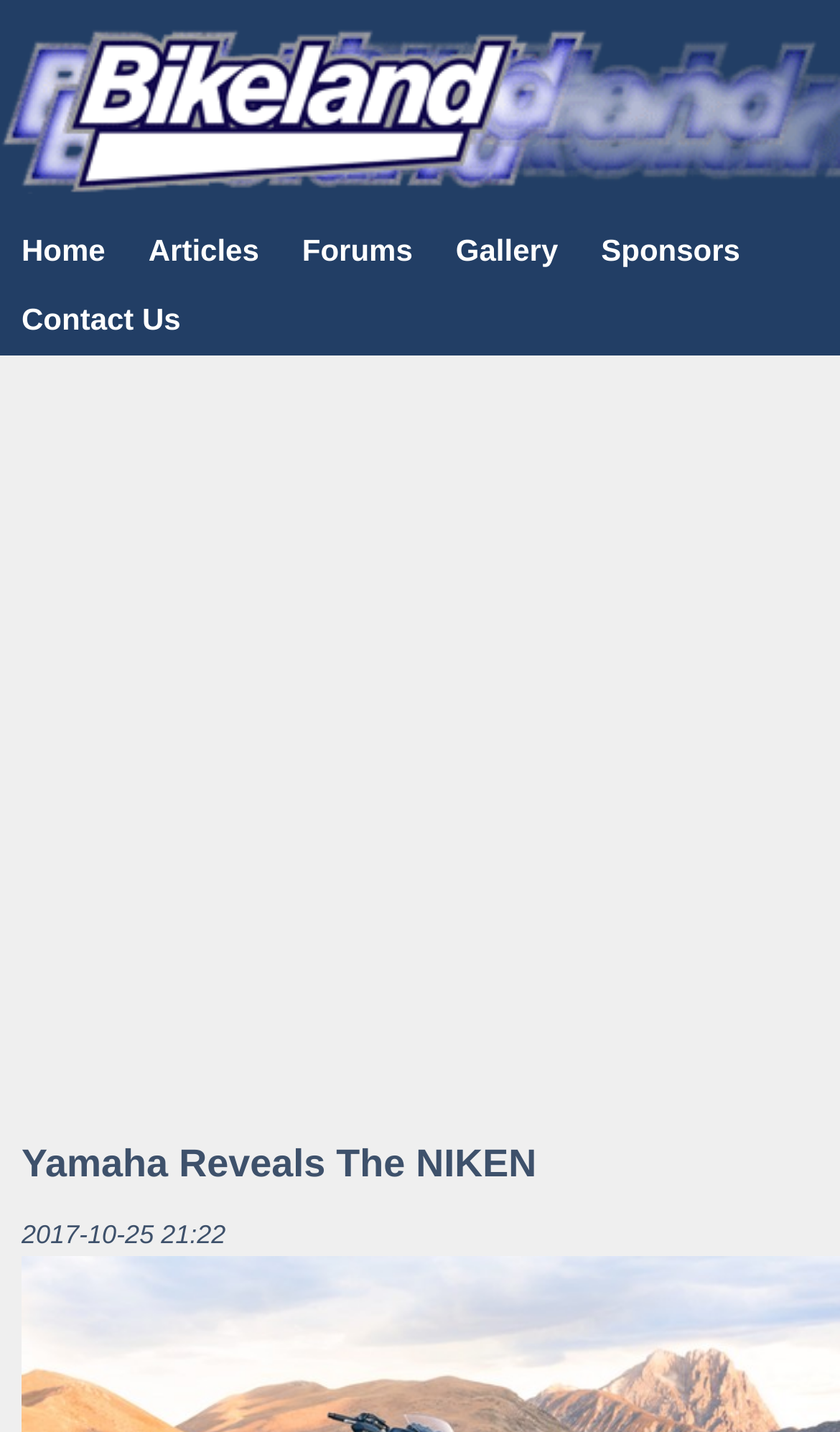How many navigation links are at the top of the page?
Answer with a single word or phrase by referring to the visual content.

5